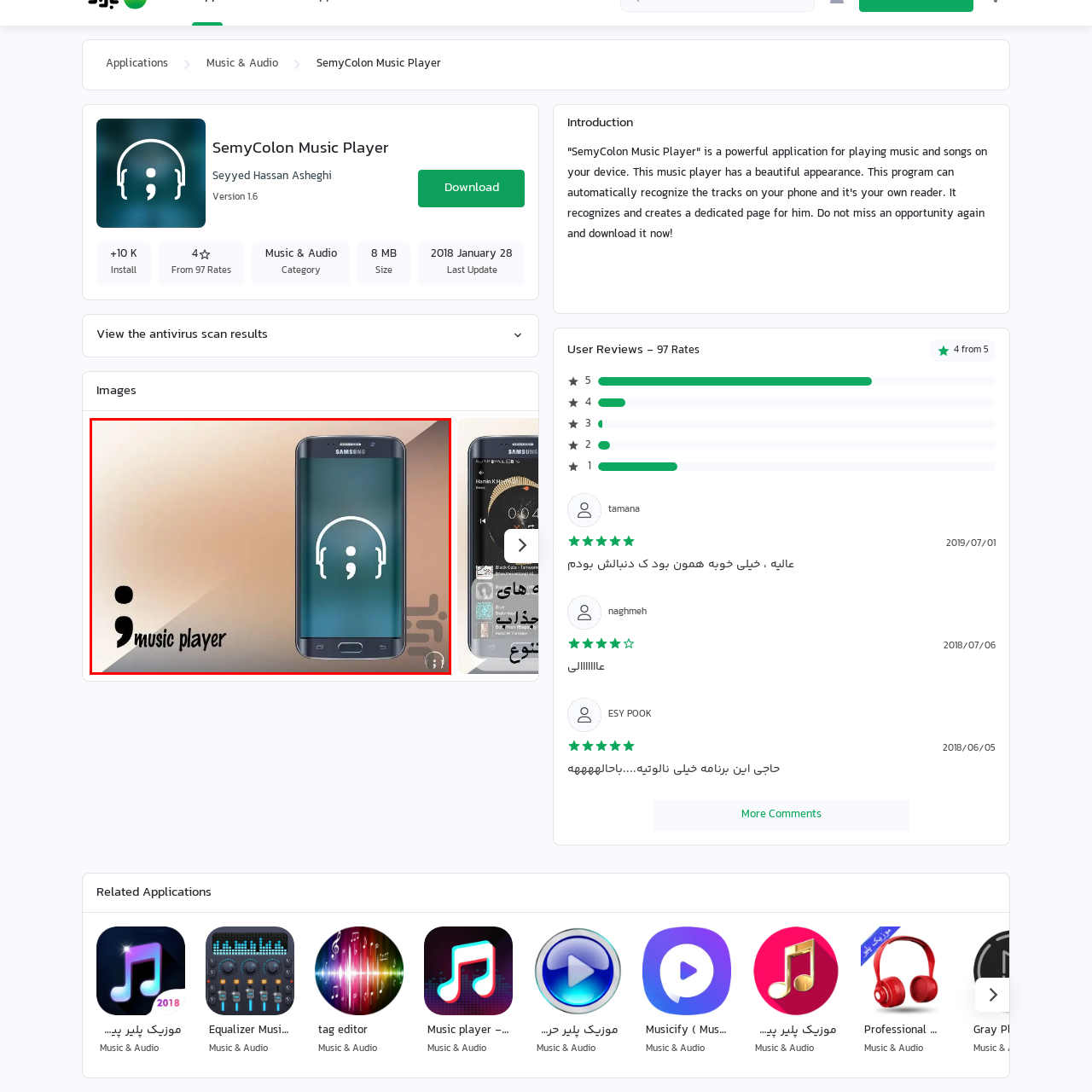View the image surrounded by the red border, What is the background design of the image?
 Answer using a single word or phrase.

Gradual blend of colors